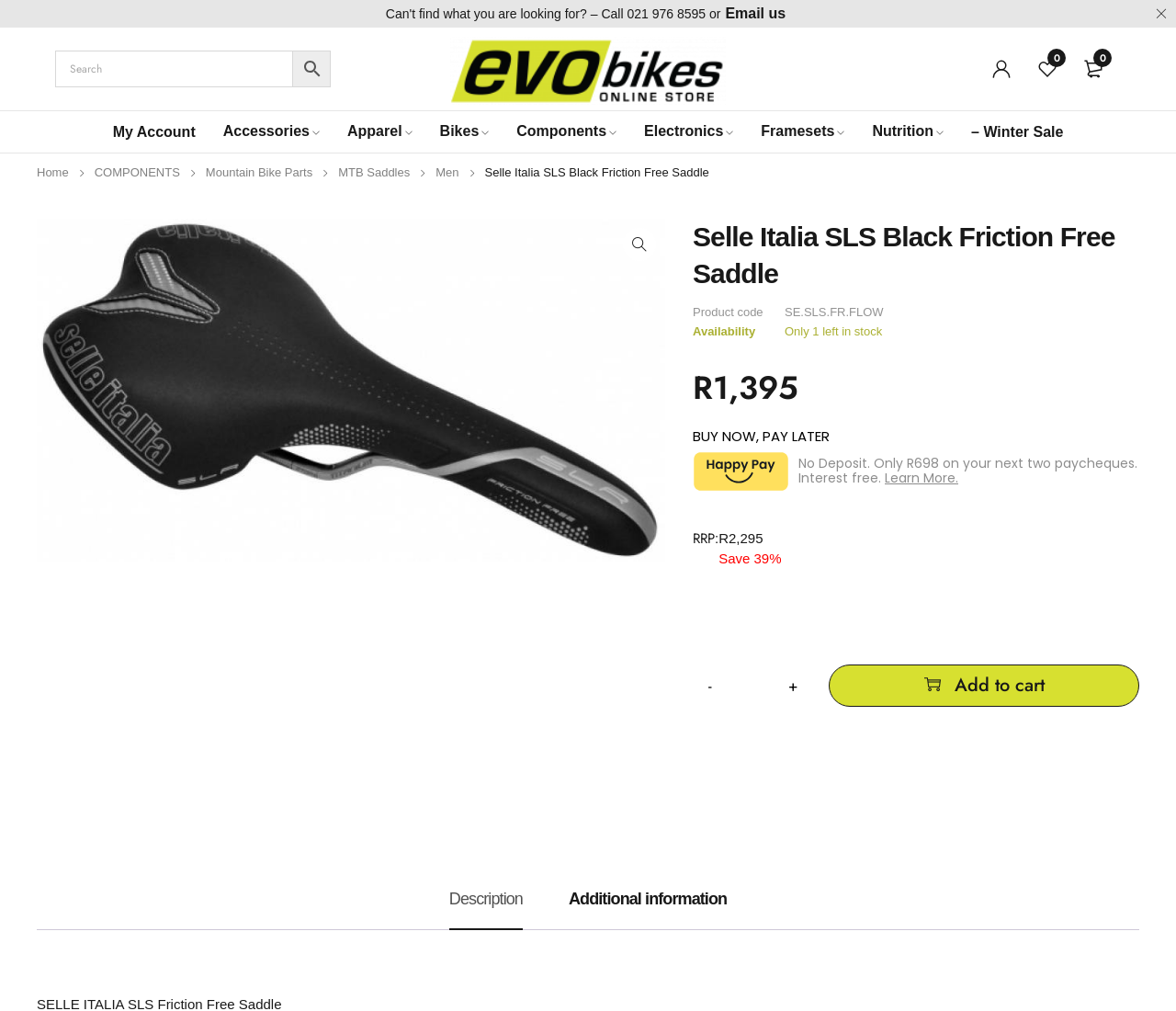Please find the bounding box coordinates of the clickable region needed to complete the following instruction: "Click on the 'Next Post' link". The bounding box coordinates must consist of four float numbers between 0 and 1, i.e., [left, top, right, bottom].

None